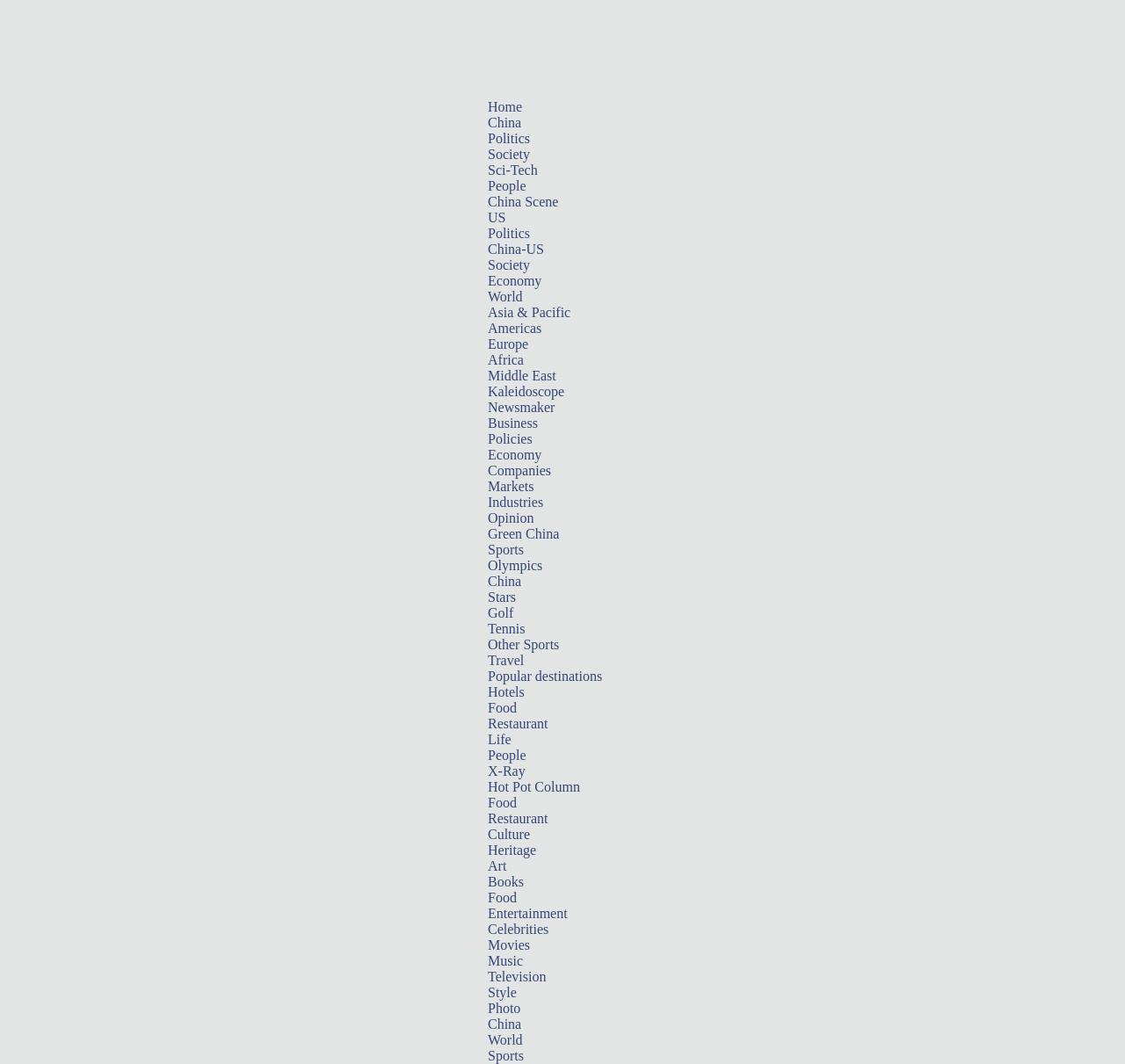Look at the image and give a detailed response to the following question: What is the main category of the webpage?

Based on the layout and content of the webpage, it appears to be a news portal with various categories and subcategories listed on the top navigation bar.